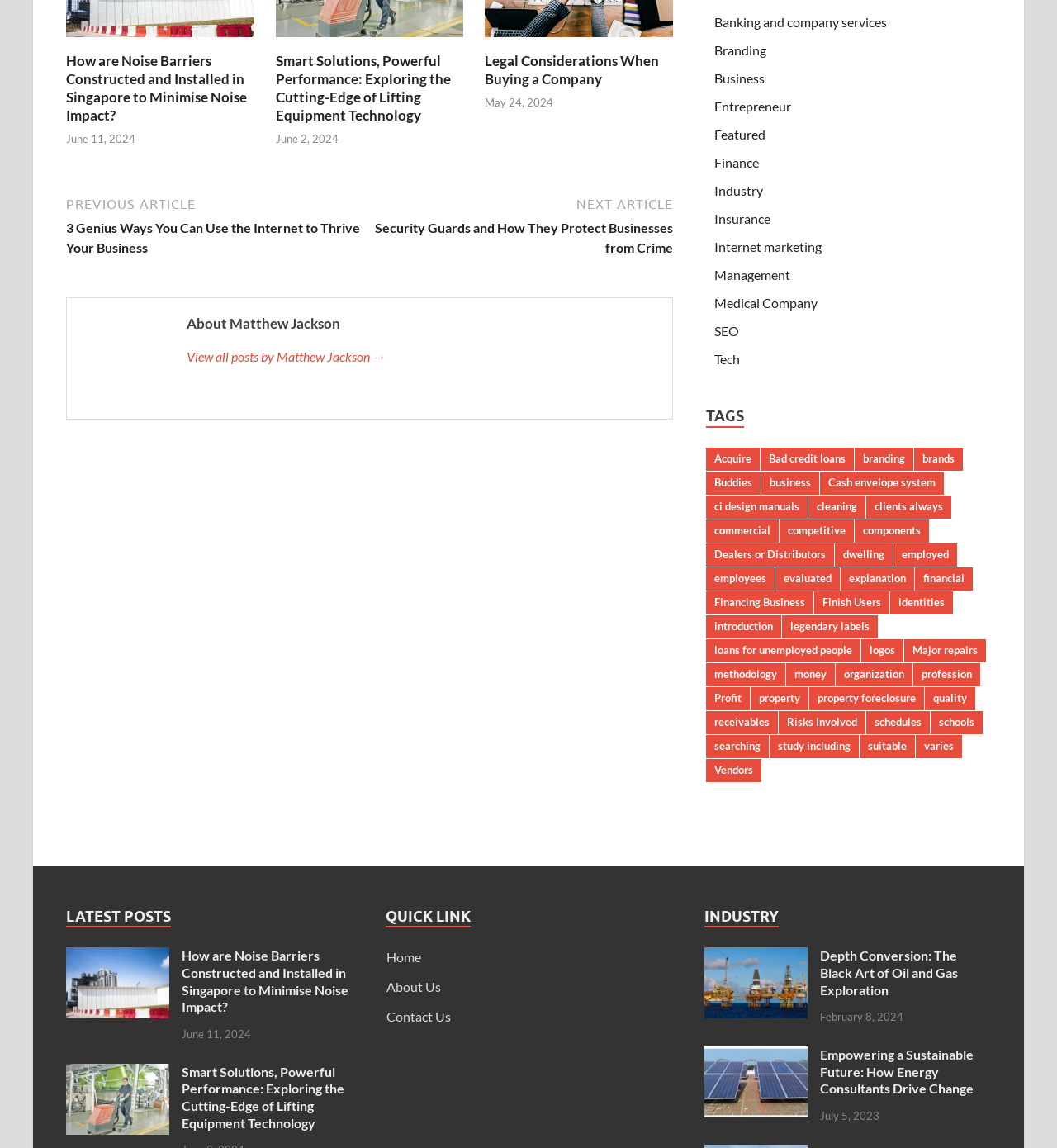Who is the author of the articles? Based on the screenshot, please respond with a single word or phrase.

Matthew Jackson